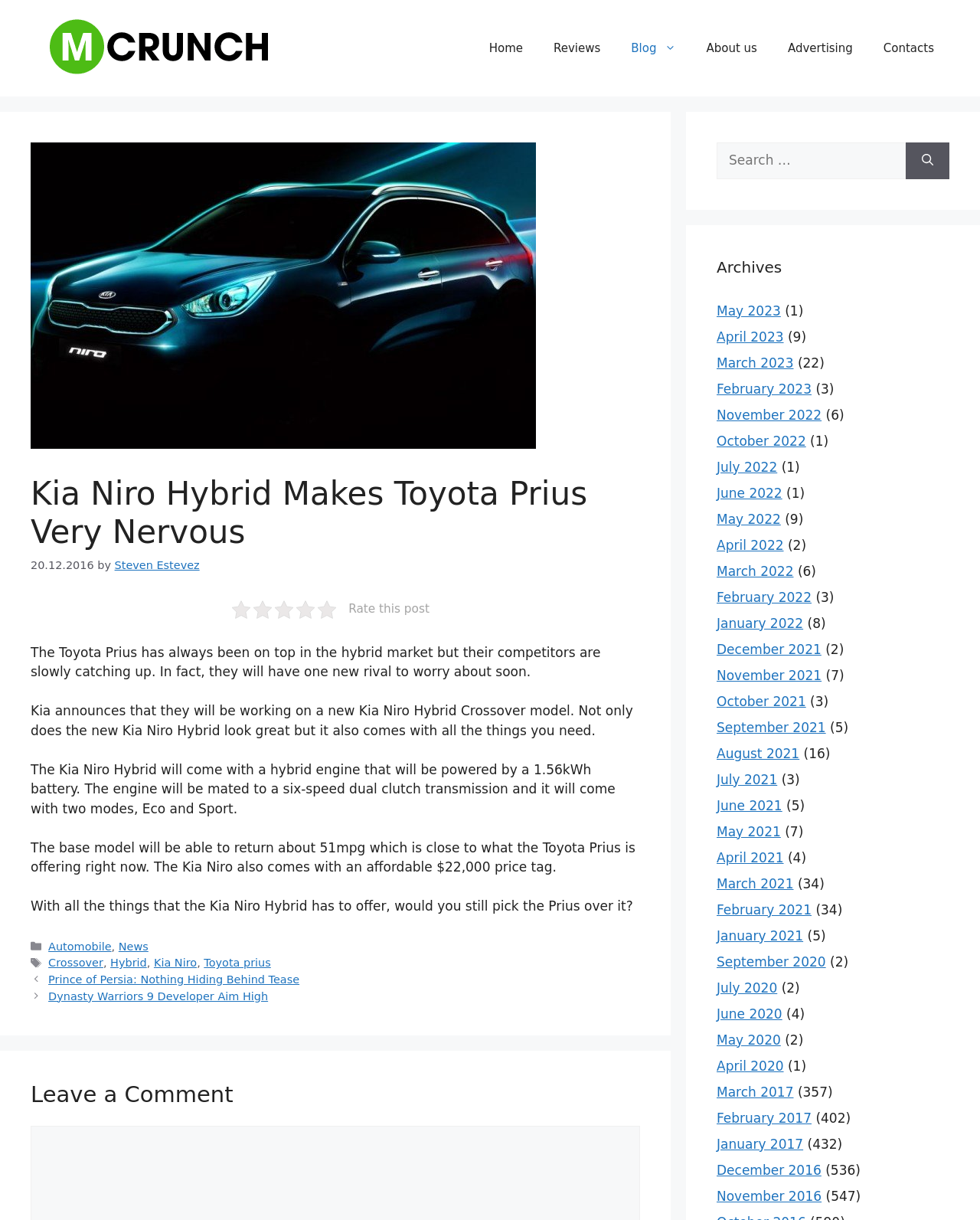Find the bounding box coordinates of the clickable area that will achieve the following instruction: "Leave a comment".

[0.031, 0.887, 0.653, 0.91]